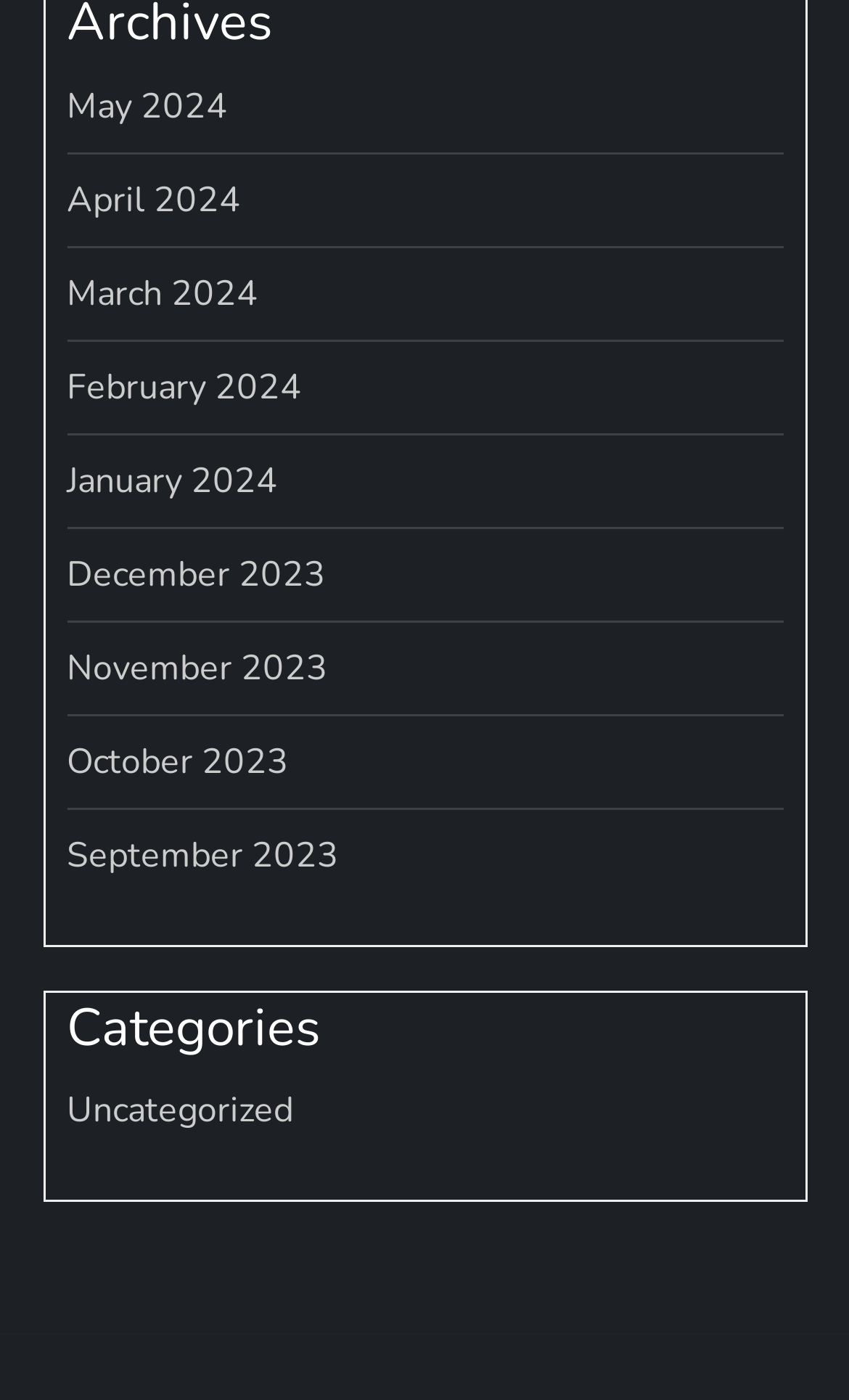What is the latest month listed?
Based on the image, provide a one-word or brief-phrase response.

May 2024